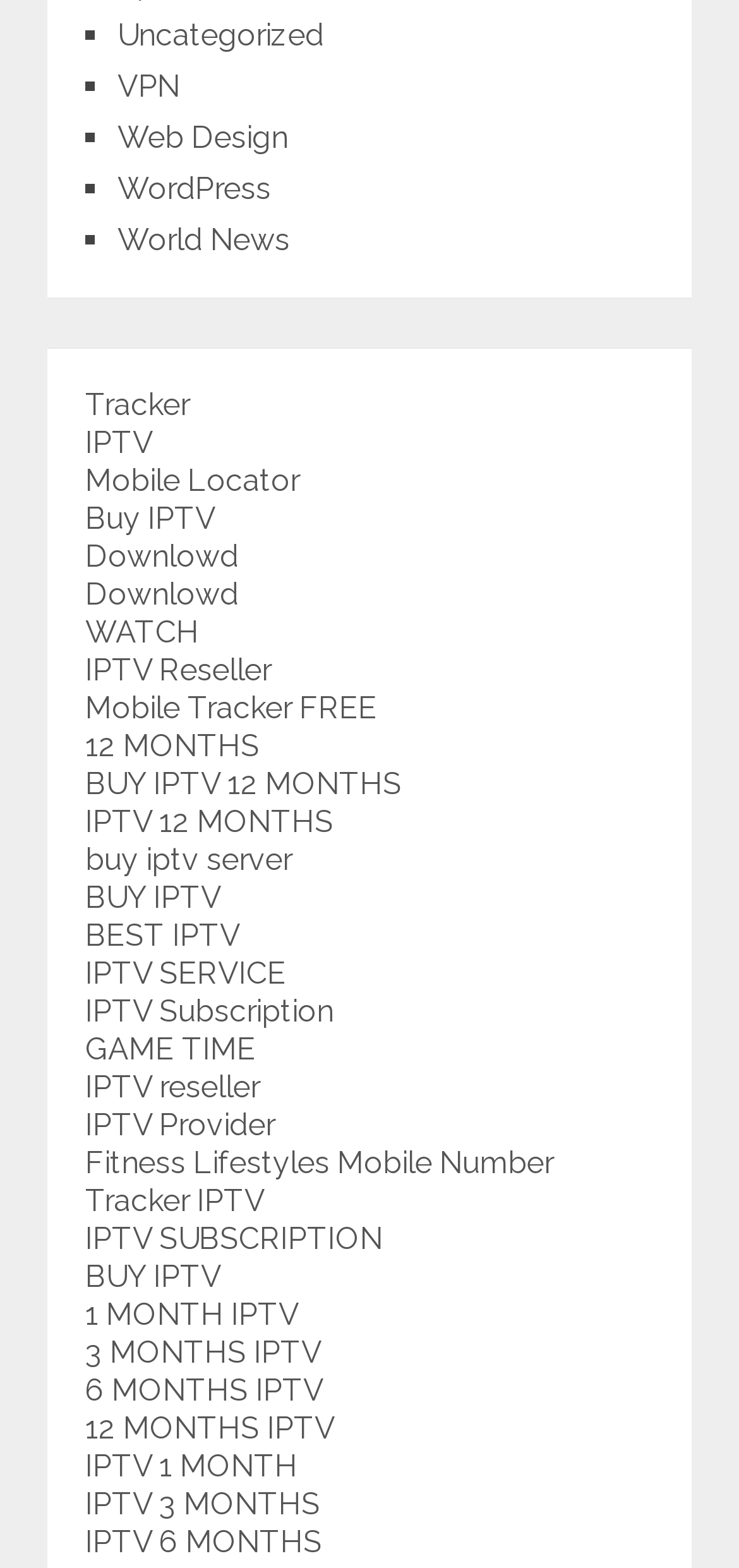What is the most popular IPTV subscription?
Utilize the information in the image to give a detailed answer to the question.

I observed that the link '12 MONTHS IPTV' appears multiple times on the page, indicating that it might be a popular or featured option. Additionally, the link 'BUY IPTV 12 MONTHS' is also present, which further supports this conclusion.